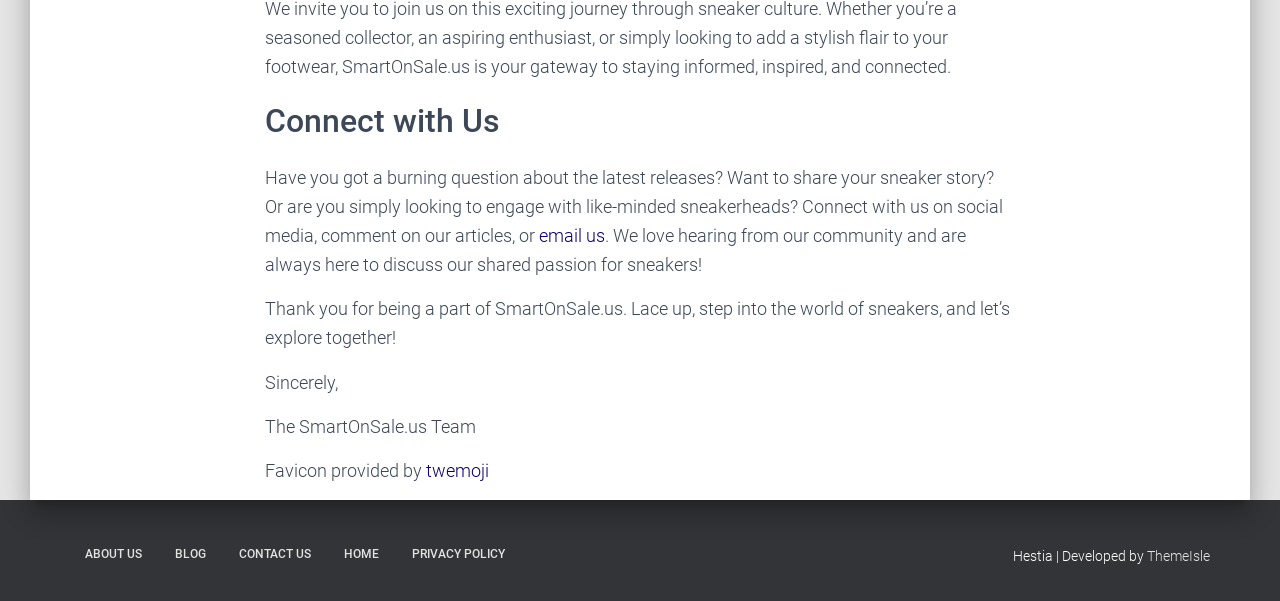Specify the bounding box coordinates of the area to click in order to execute this command: 'Email us'. The coordinates should consist of four float numbers ranging from 0 to 1, and should be formatted as [left, top, right, bottom].

[0.421, 0.375, 0.473, 0.41]